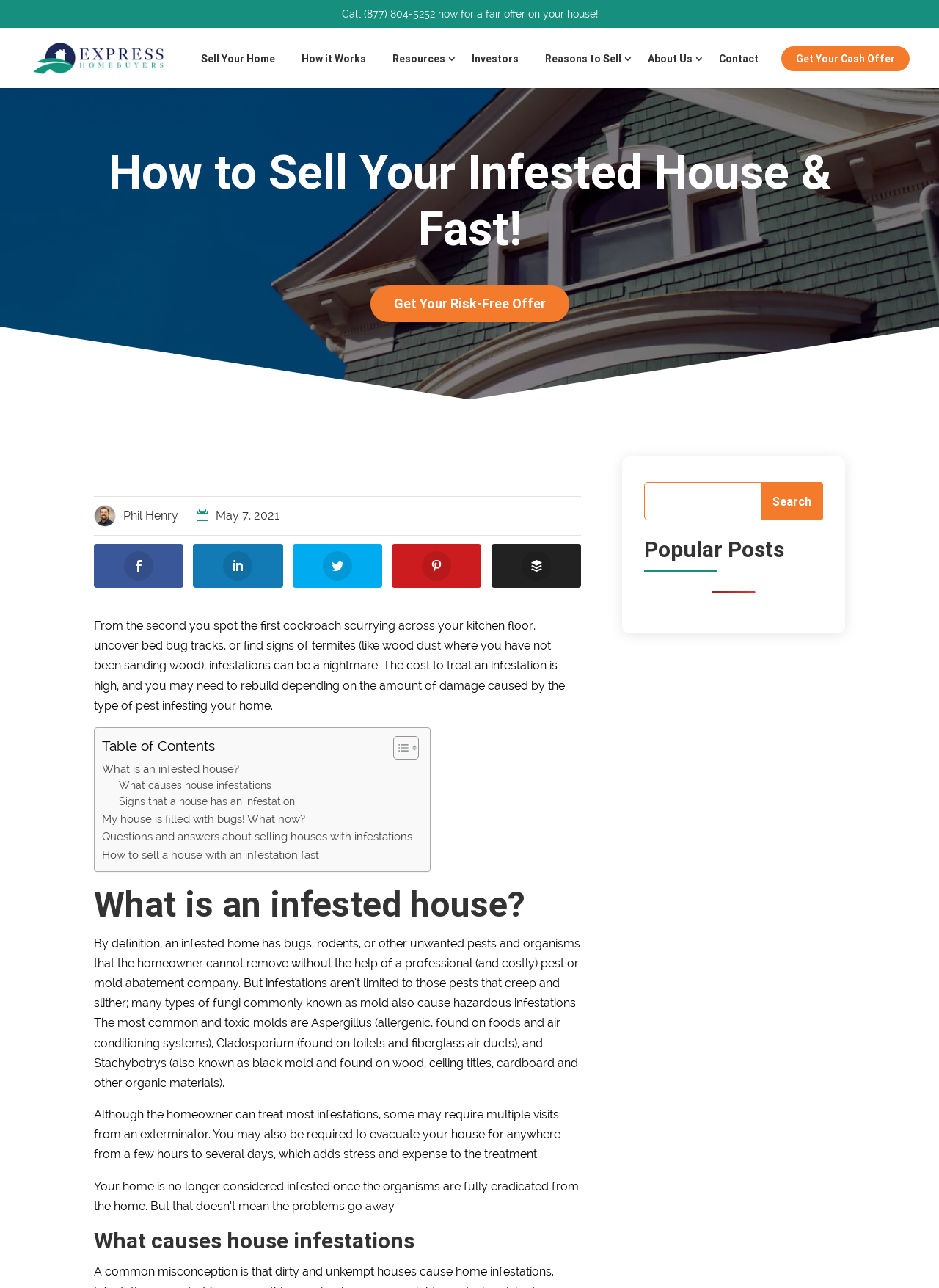Ascertain the bounding box coordinates for the UI element detailed here: "What causes house infestations". The coordinates should be provided as [left, top, right, bottom] with each value being a float between 0 and 1.

[0.126, 0.604, 0.292, 0.617]